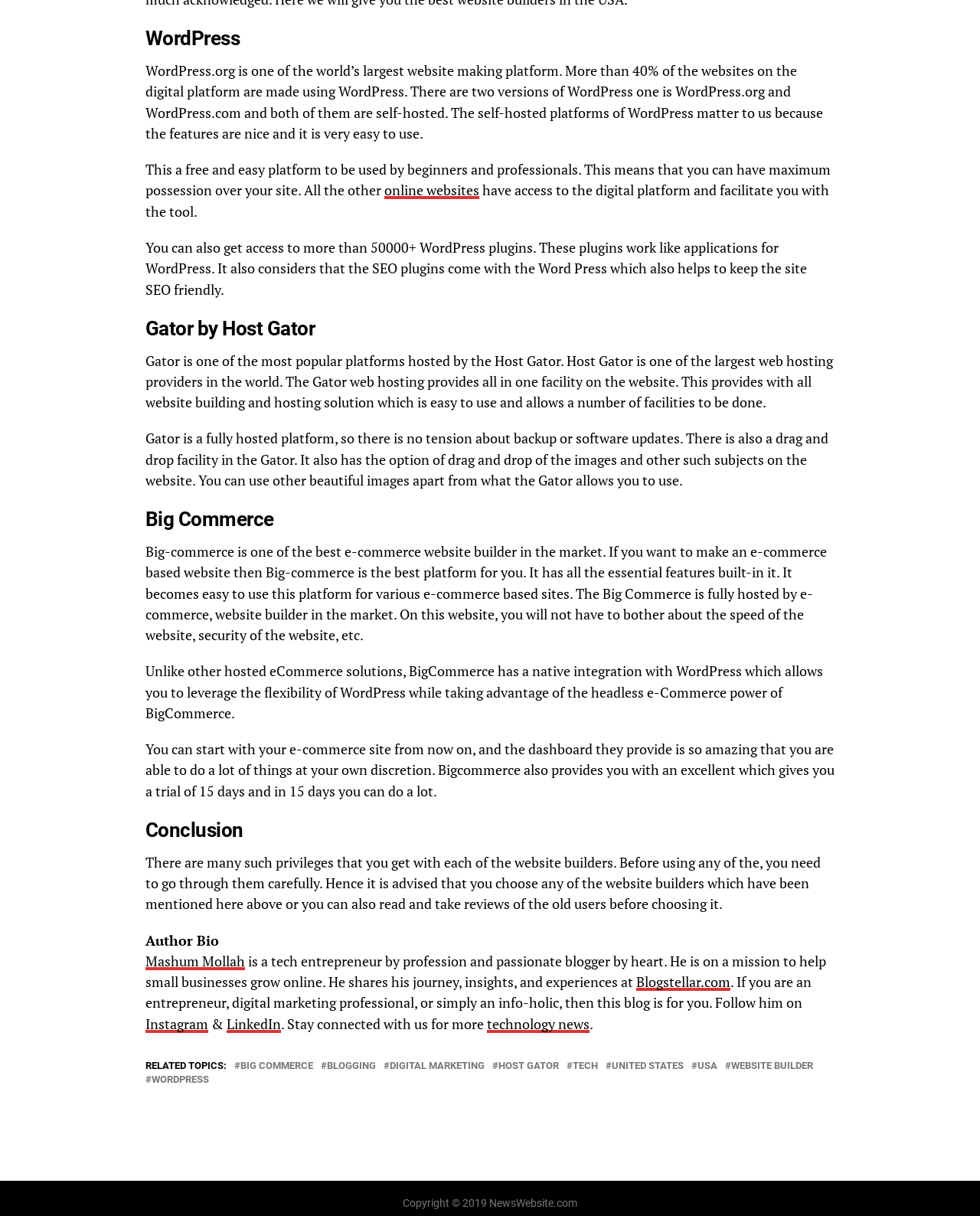Please locate the clickable area by providing the bounding box coordinates to follow this instruction: "learn more about Big Commerce".

[0.148, 0.416, 0.852, 0.439]